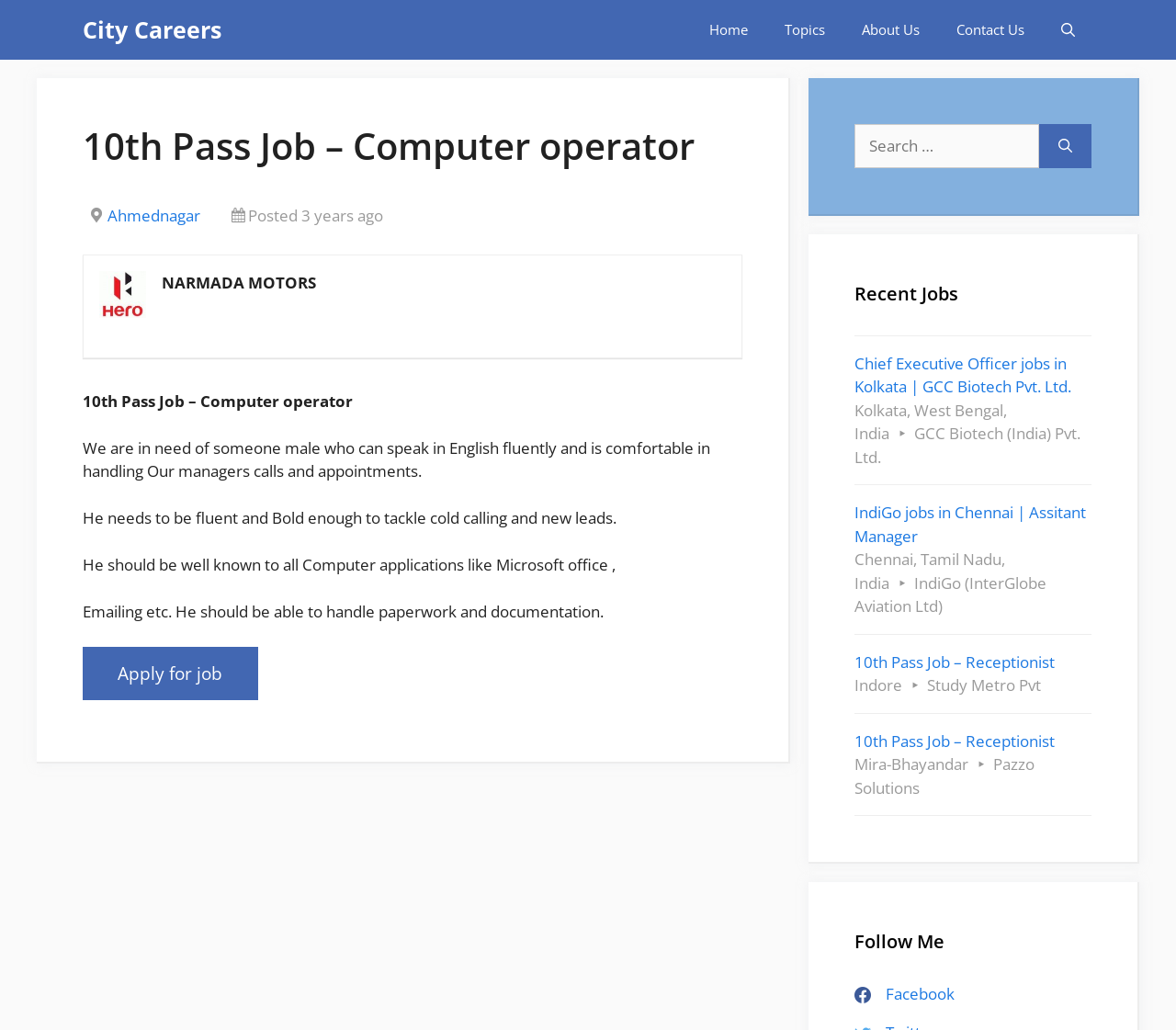Using a single word or phrase, answer the following question: 
What type of jobs are listed in the 'Recent Jobs' section?

Various jobs